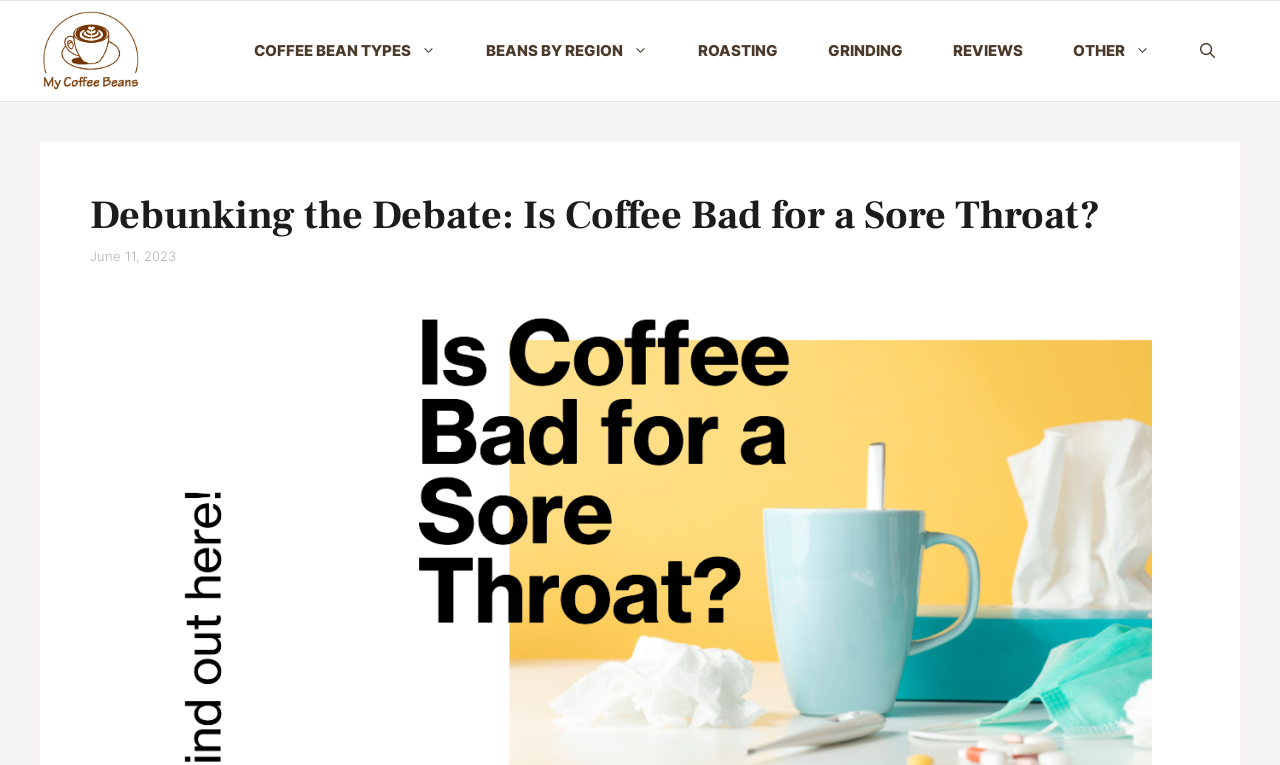Can you specify the bounding box coordinates of the area that needs to be clicked to fulfill the following instruction: "Check the publication date"?

[0.07, 0.324, 0.138, 0.344]